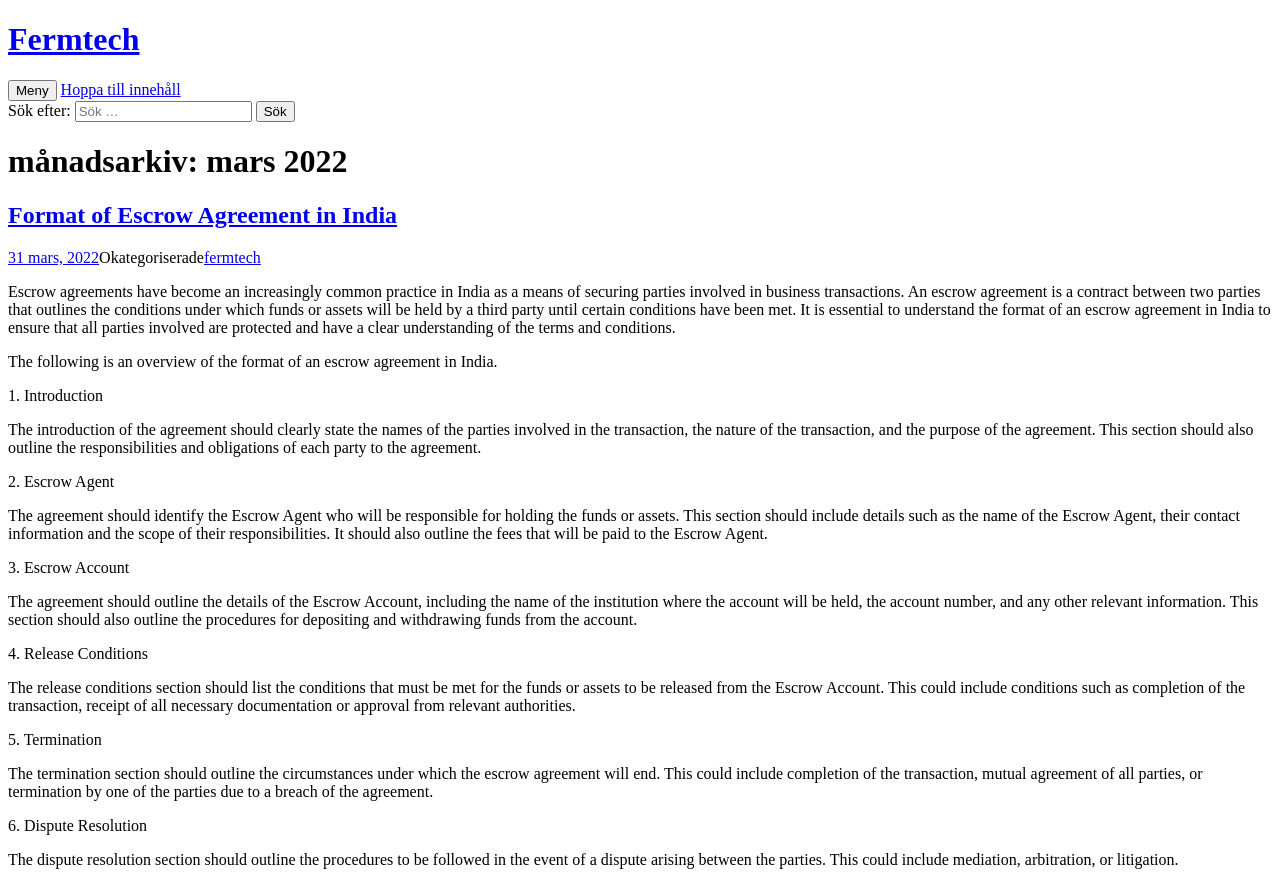Locate the bounding box coordinates of the clickable element to fulfill the following instruction: "Search for something". Provide the coordinates as four float numbers between 0 and 1 in the format [left, top, right, bottom].

[0.058, 0.114, 0.197, 0.138]